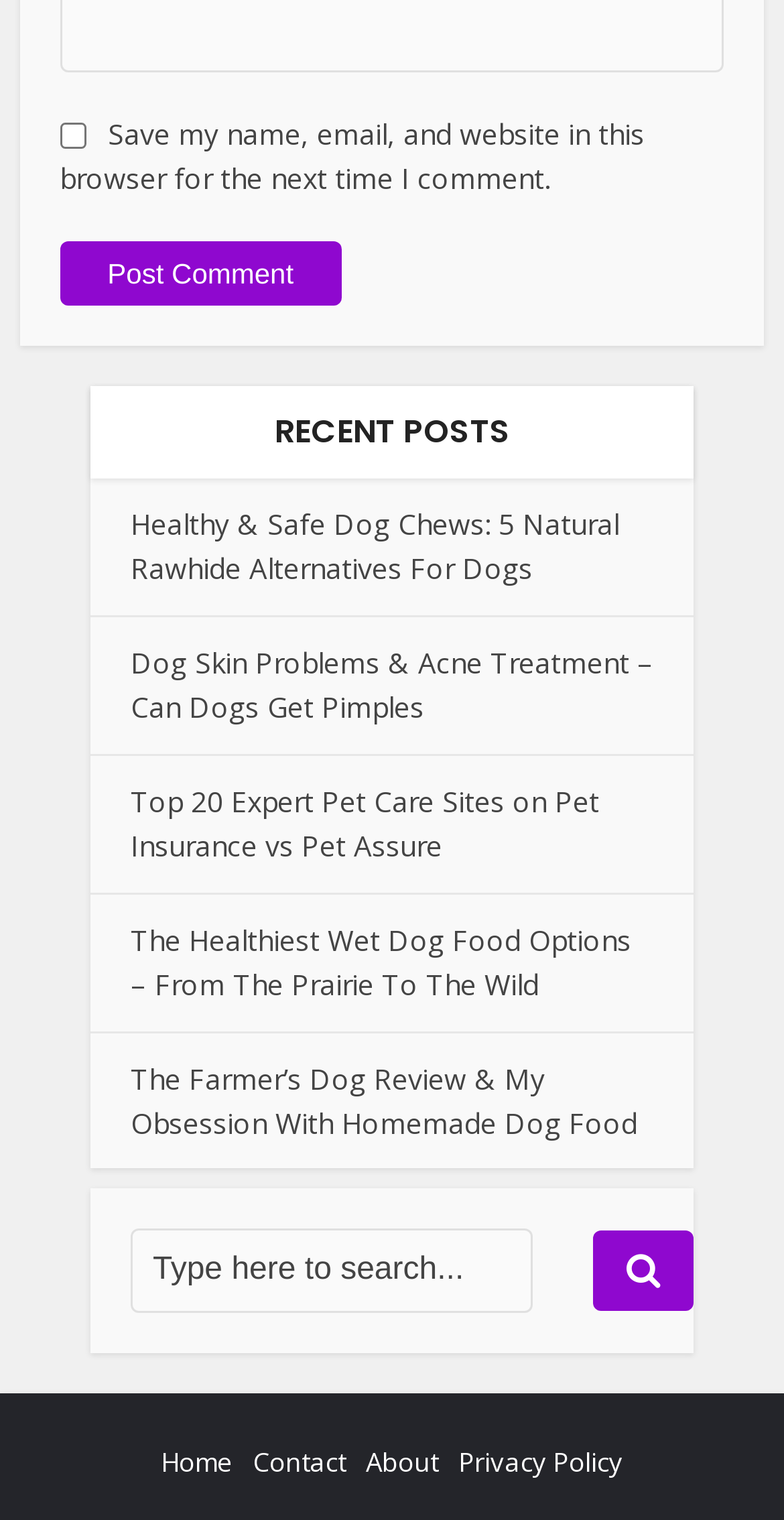How many links are there in the recent posts section? From the image, respond with a single word or brief phrase.

5